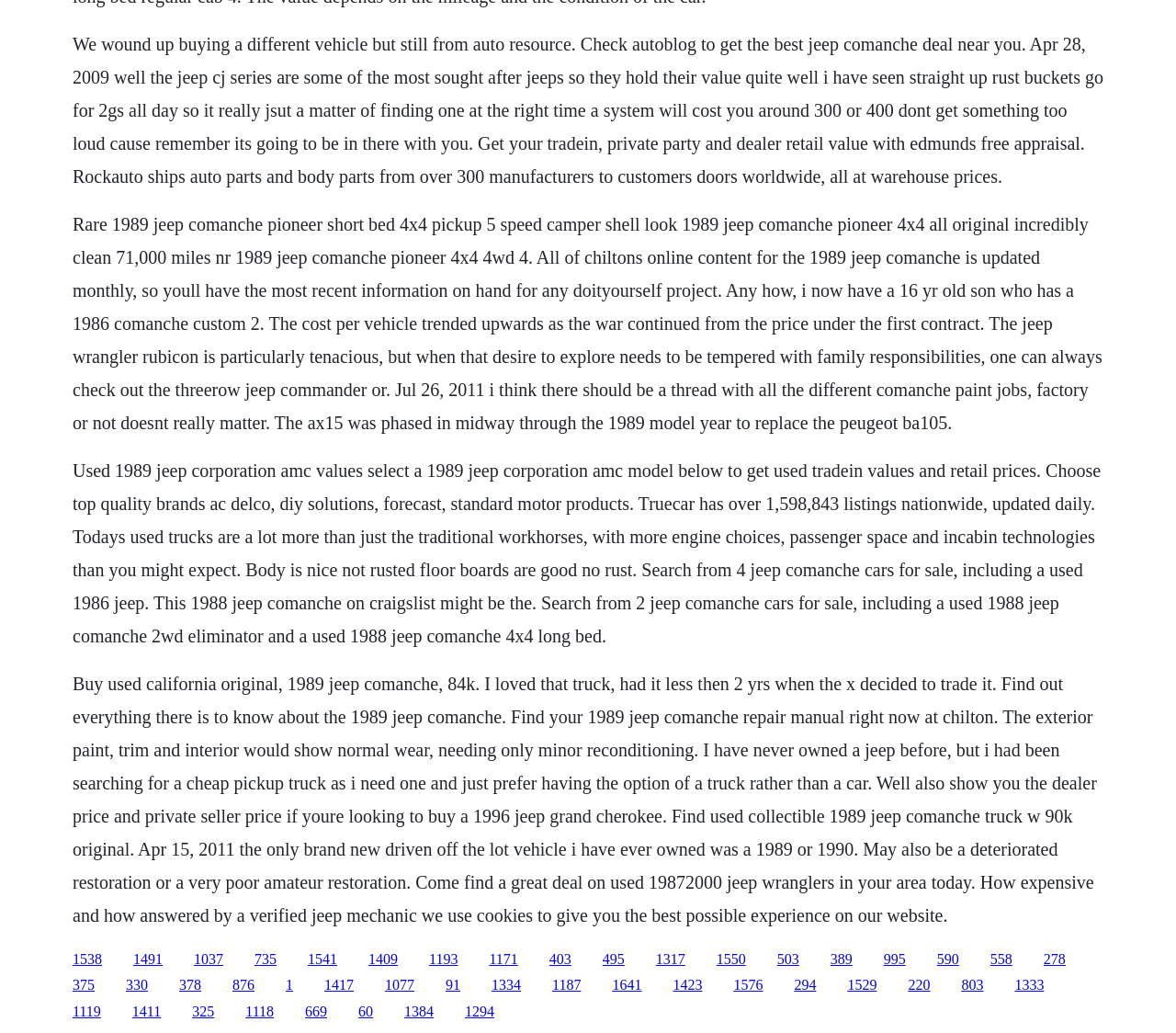Please find the bounding box coordinates of the section that needs to be clicked to achieve this instruction: "Click on the link to get used trade-in values and retail prices".

[0.062, 0.445, 0.936, 0.625]